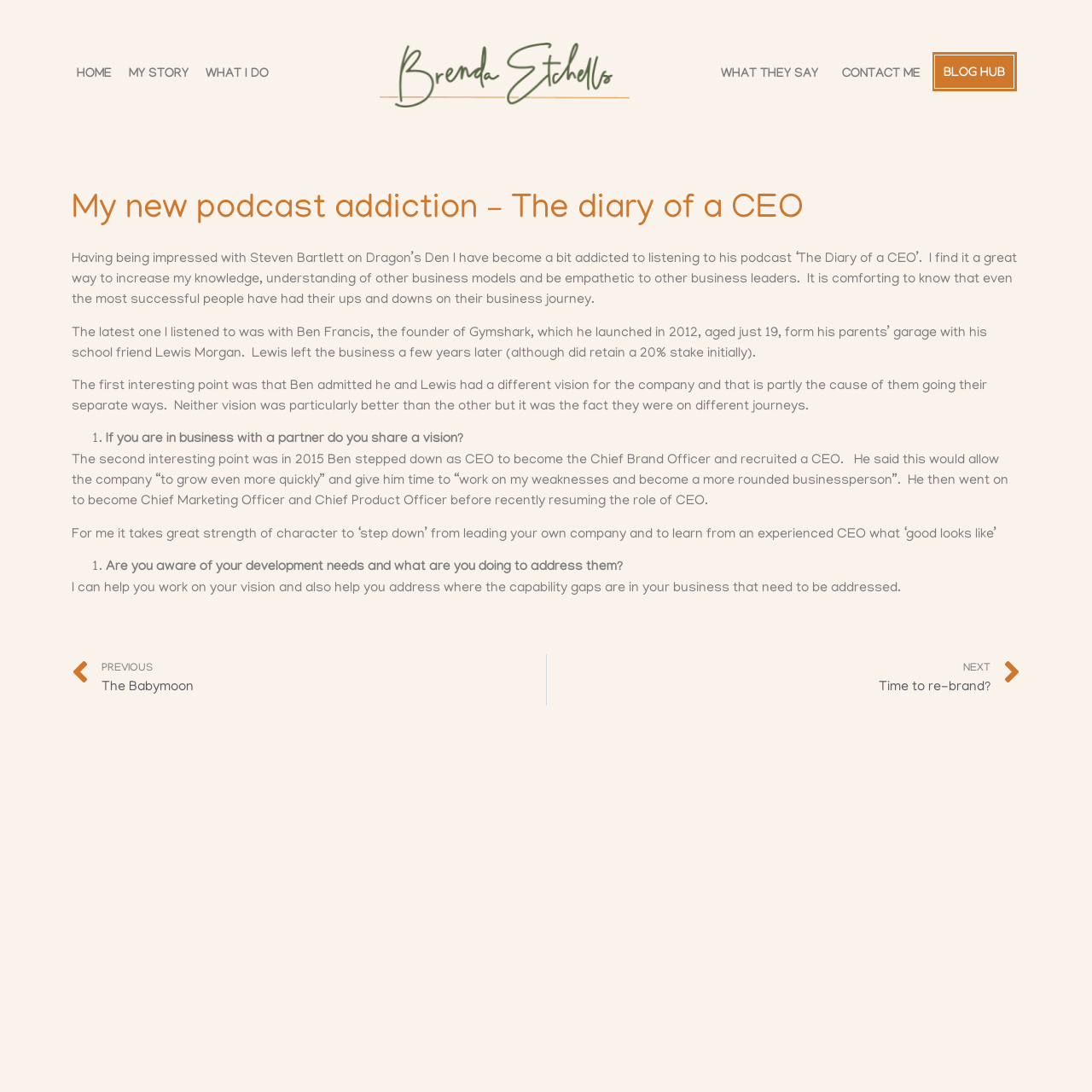Please indicate the bounding box coordinates of the element's region to be clicked to achieve the instruction: "go to home page". Provide the coordinates as four float numbers between 0 and 1, i.e., [left, top, right, bottom].

[0.062, 0.051, 0.11, 0.087]